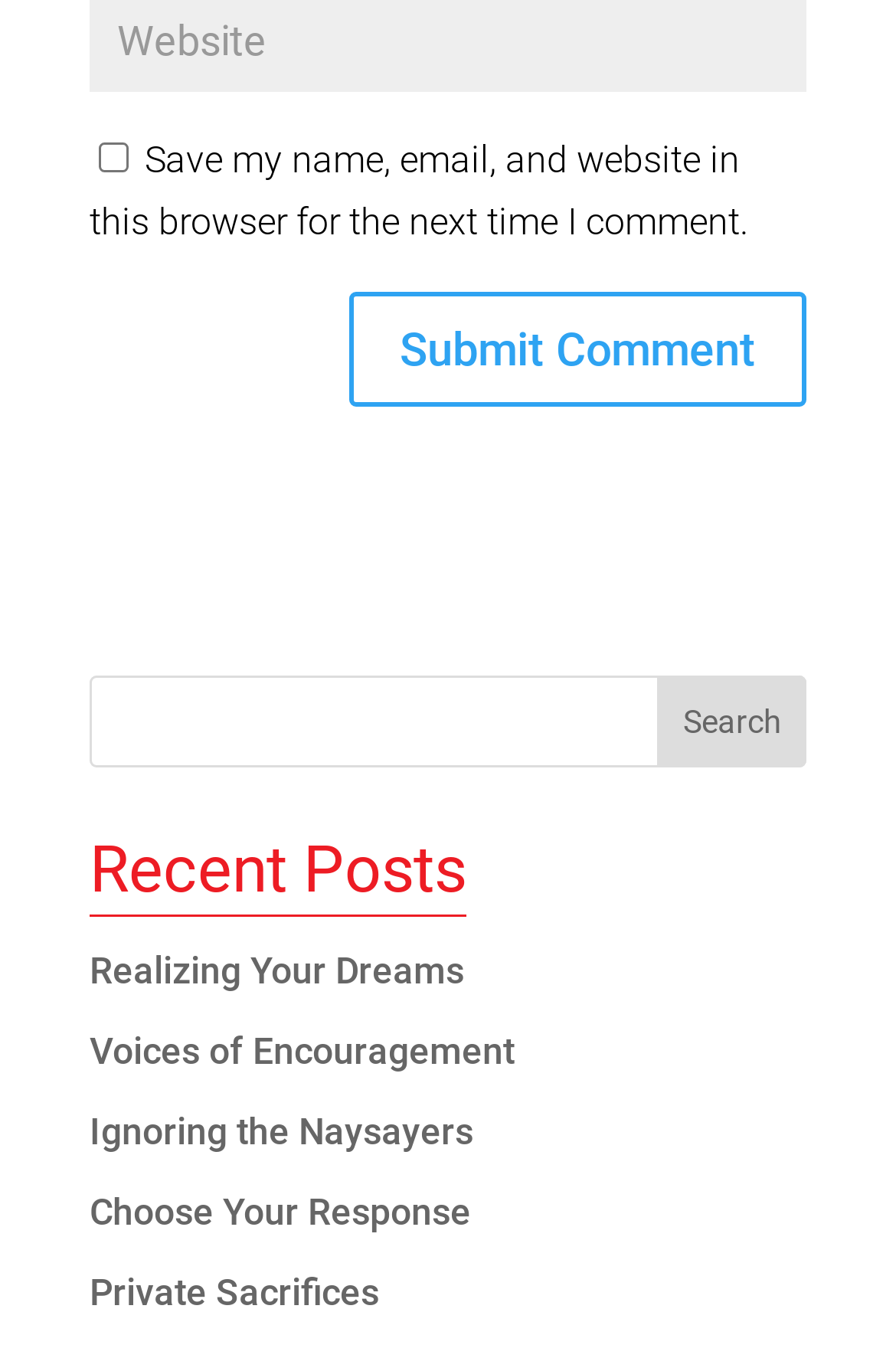How many recent posts are listed?
Utilize the image to construct a detailed and well-explained answer.

Below the 'Recent Posts' heading, there are five links listed, each representing a recent post. These links are 'Realizing Your Dreams', 'Voices of Encouragement', 'Ignoring the Naysayers', 'Choose Your Response', and 'Private Sacrifices'.